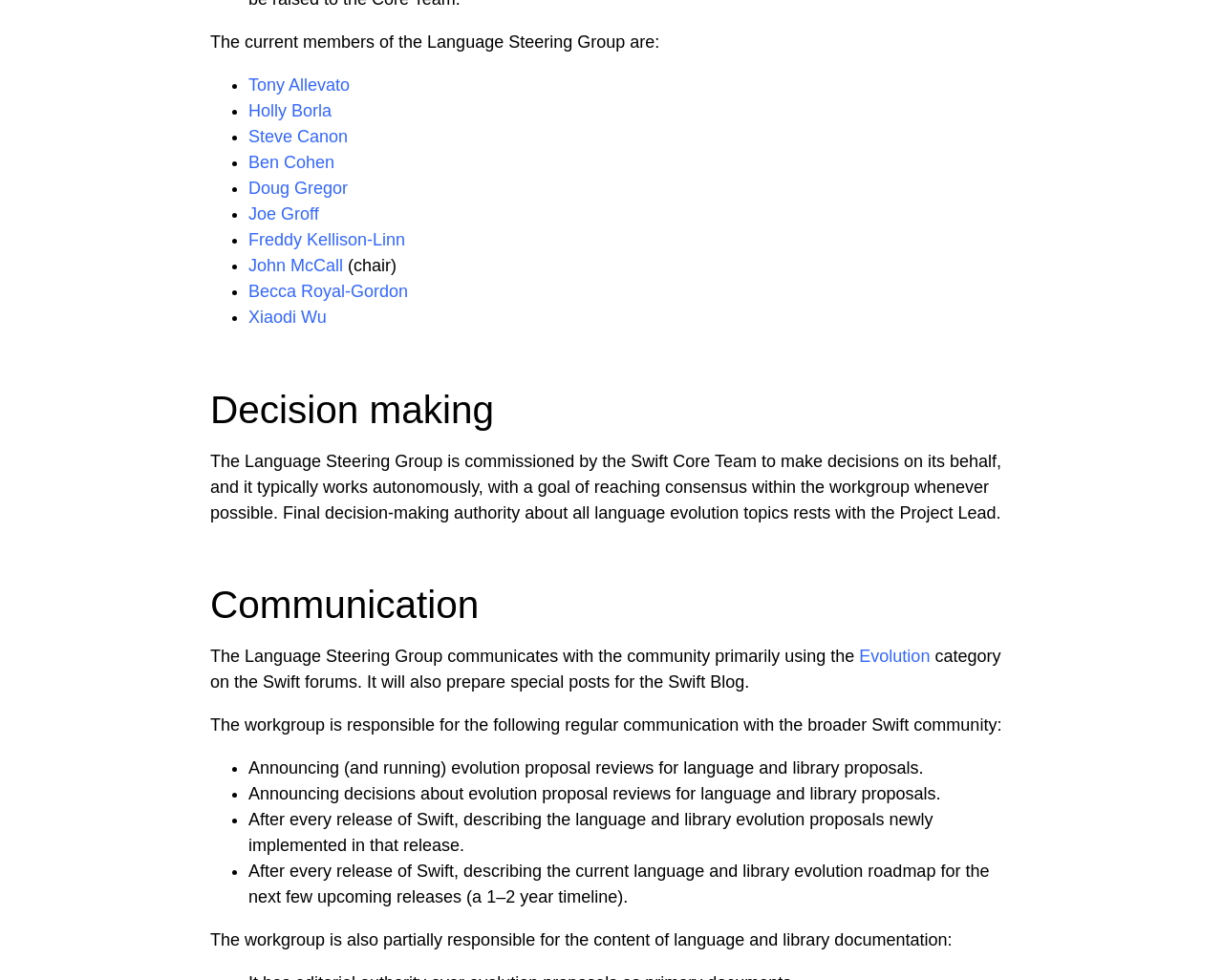What is the role of John McCall in the Language Steering Group?
Using the information from the image, provide a comprehensive answer to the question.

I found the answer by looking at the list of members under the heading 'The current members of the Language Steering Group are:' and identifying John McCall as the chair of the group.